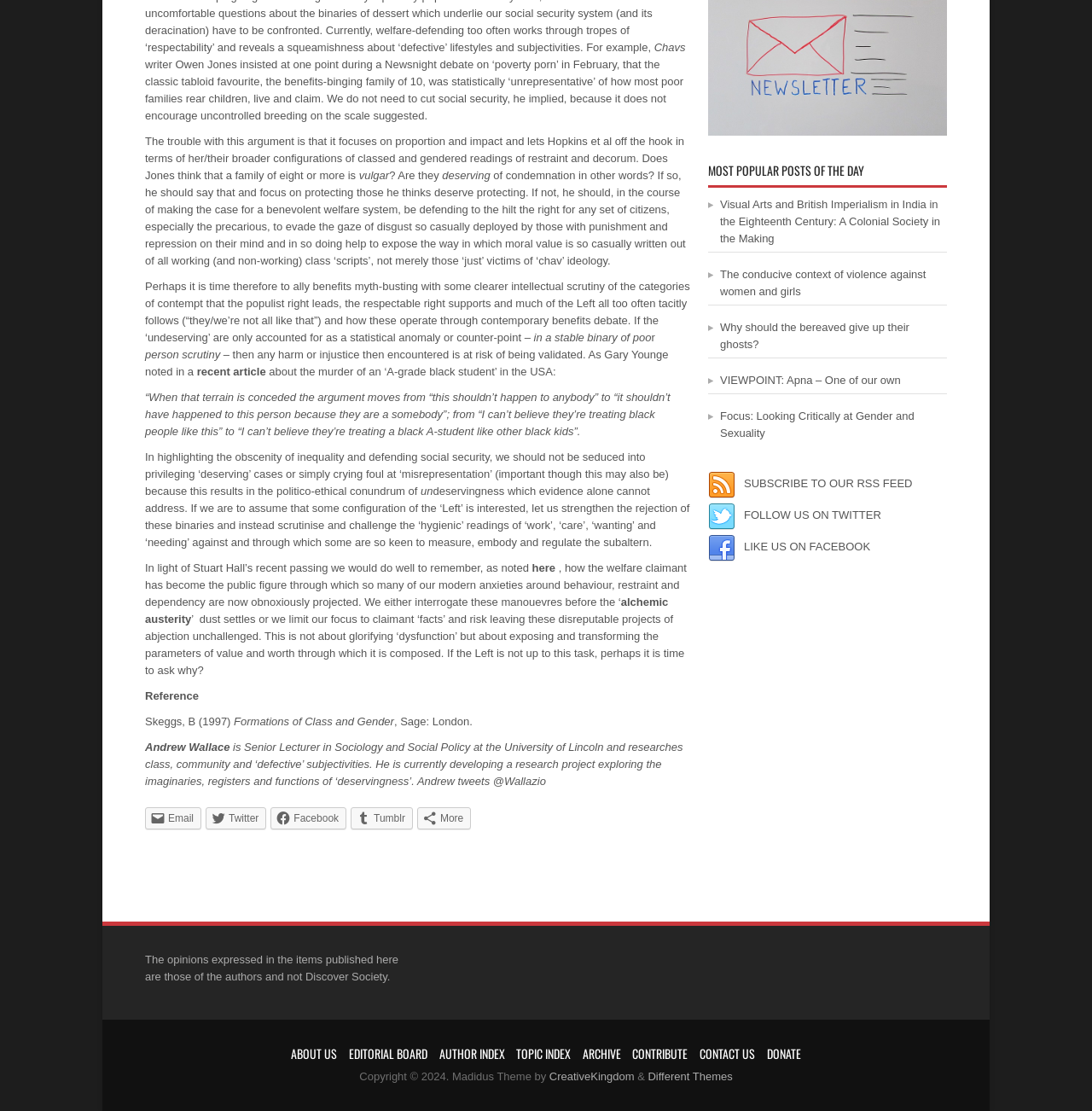Can you determine the bounding box coordinates of the area that needs to be clicked to fulfill the following instruction: "Click the 'MOST POPULAR POSTS OF THE DAY' heading"?

[0.648, 0.145, 0.867, 0.169]